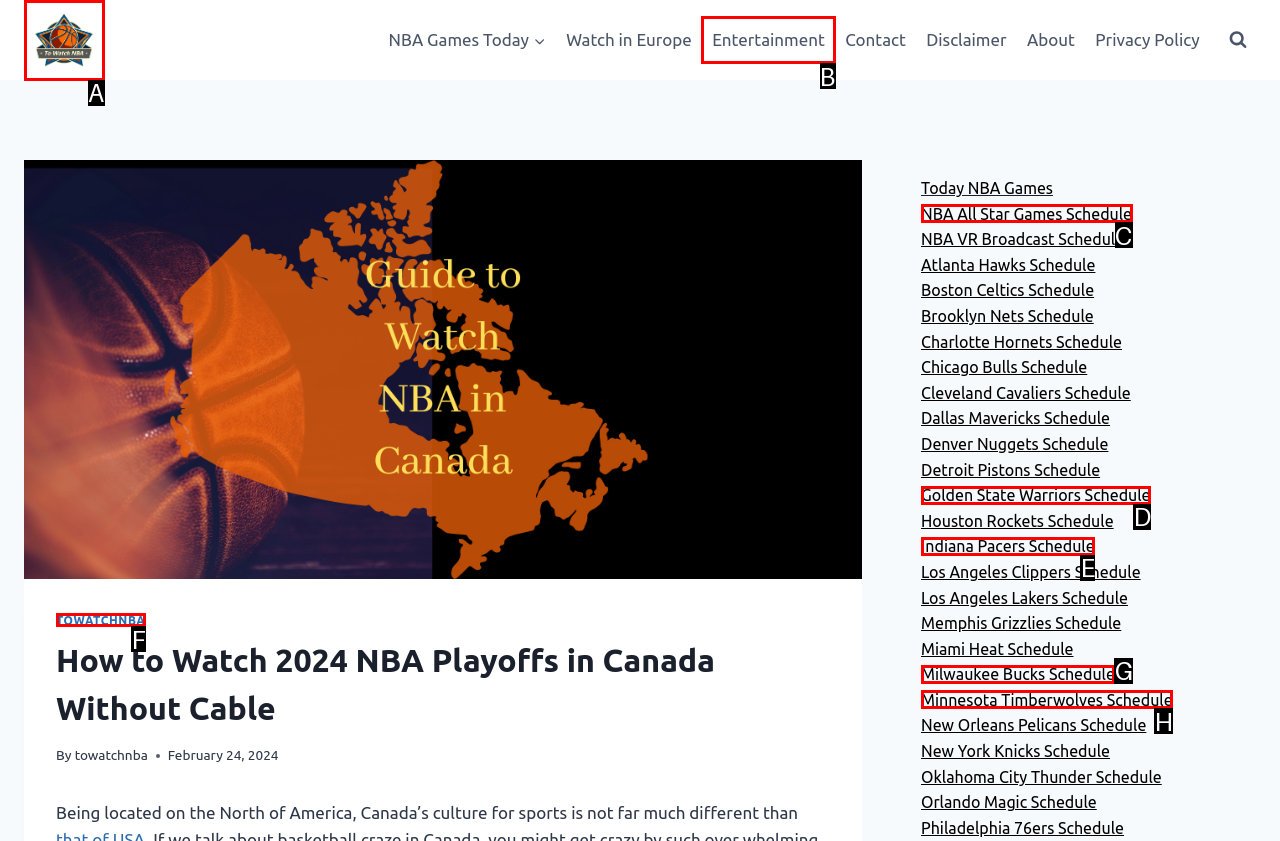Select the HTML element that matches the description: NBA All Star Games Schedule
Respond with the letter of the correct choice from the given options directly.

C